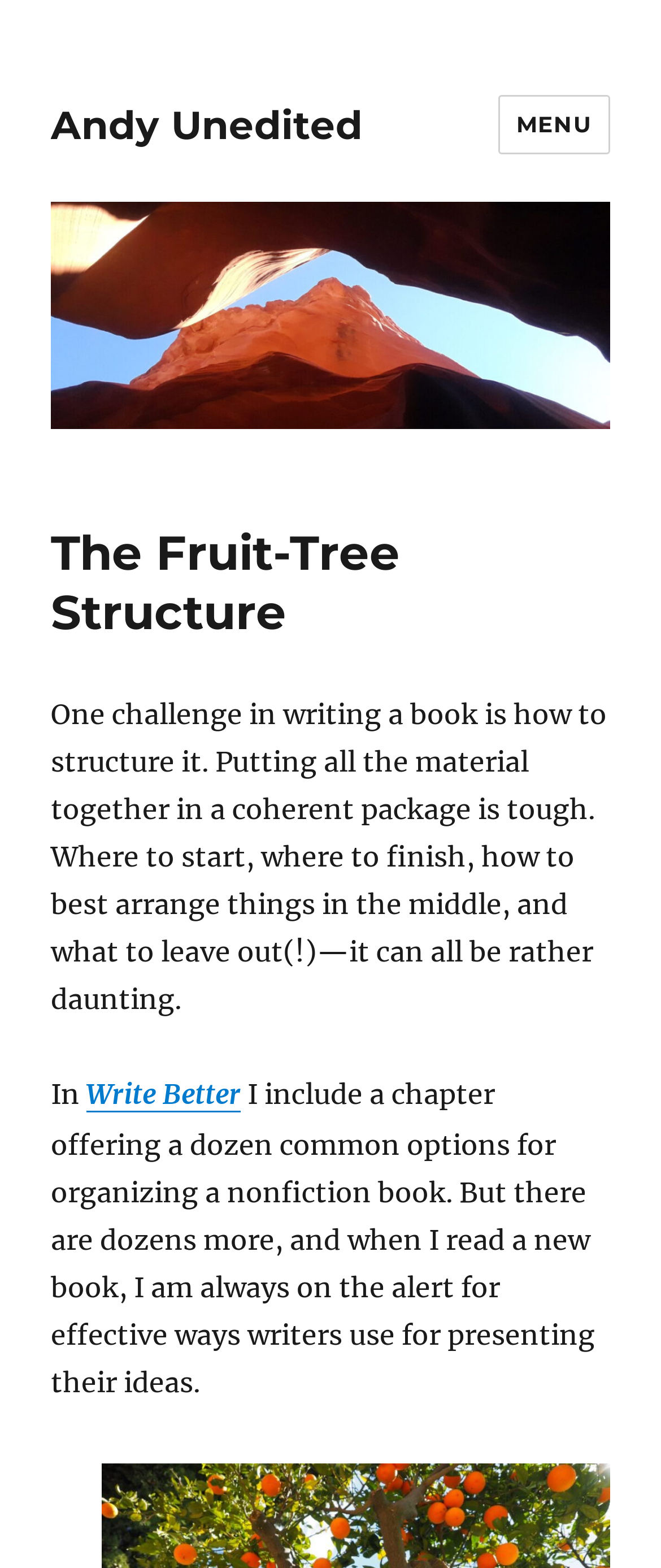Please provide a comprehensive response to the question below by analyzing the image: 
What is the link related to in the webpage?

The link 'Write Better' is related to writing a book, as it appears in the context of discussing the challenges of writing a book and structuring its content.